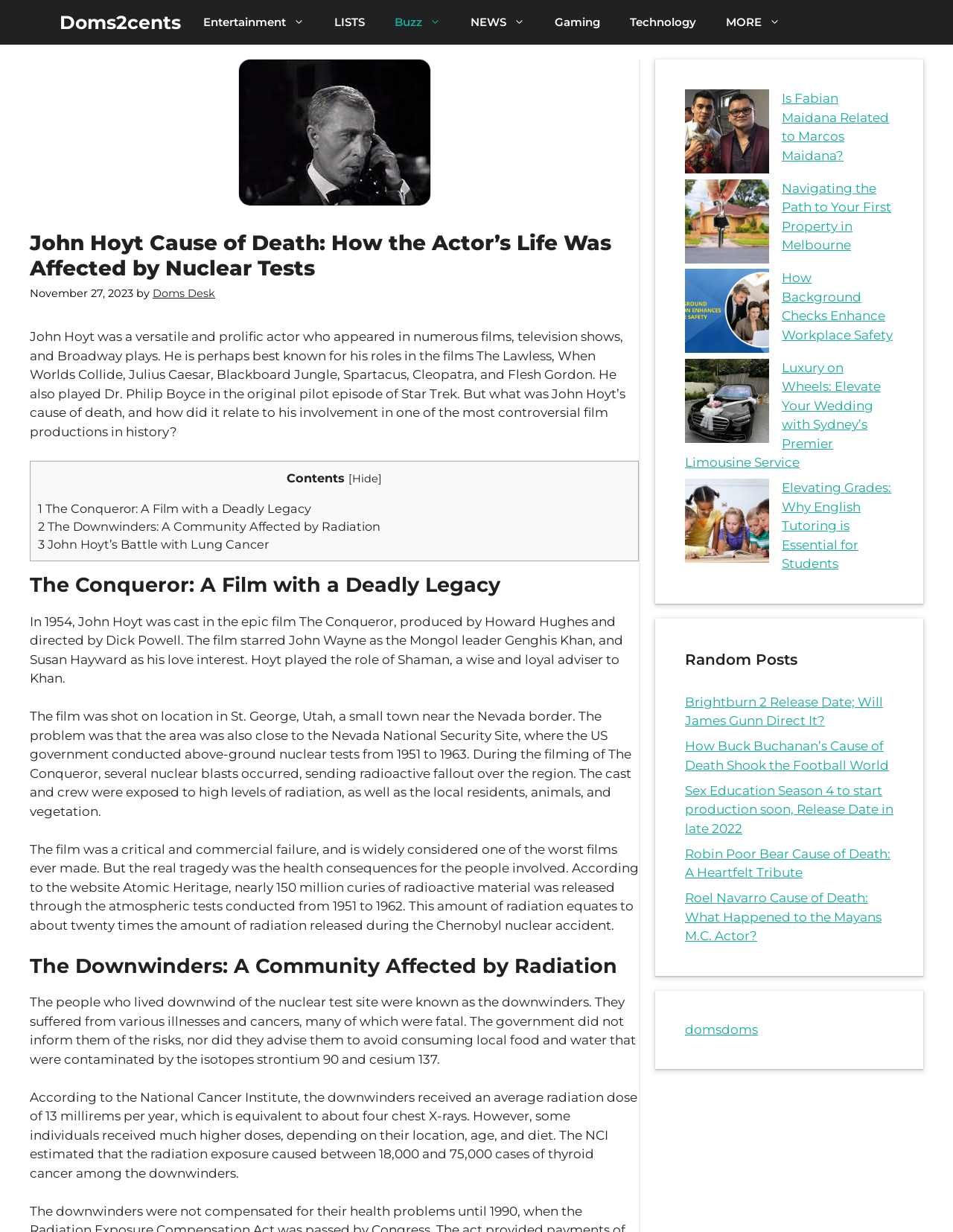What was John Hoyt's profession?
From the screenshot, supply a one-word or short-phrase answer.

Actor